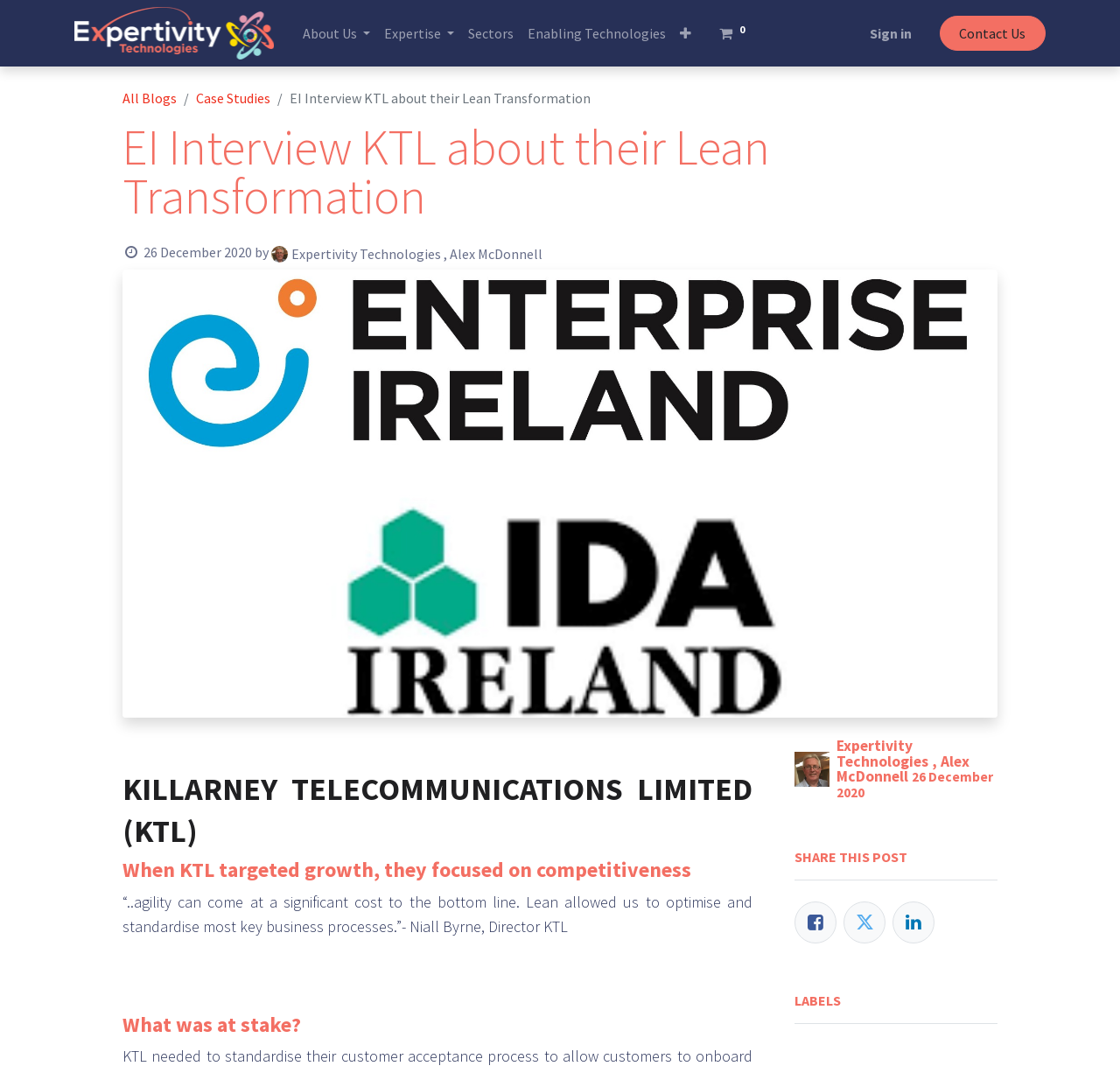Given the description: "Table of Contents", determine the bounding box coordinates of the UI element. The coordinates should be formatted as four float numbers between 0 and 1, [left, top, right, bottom].

None